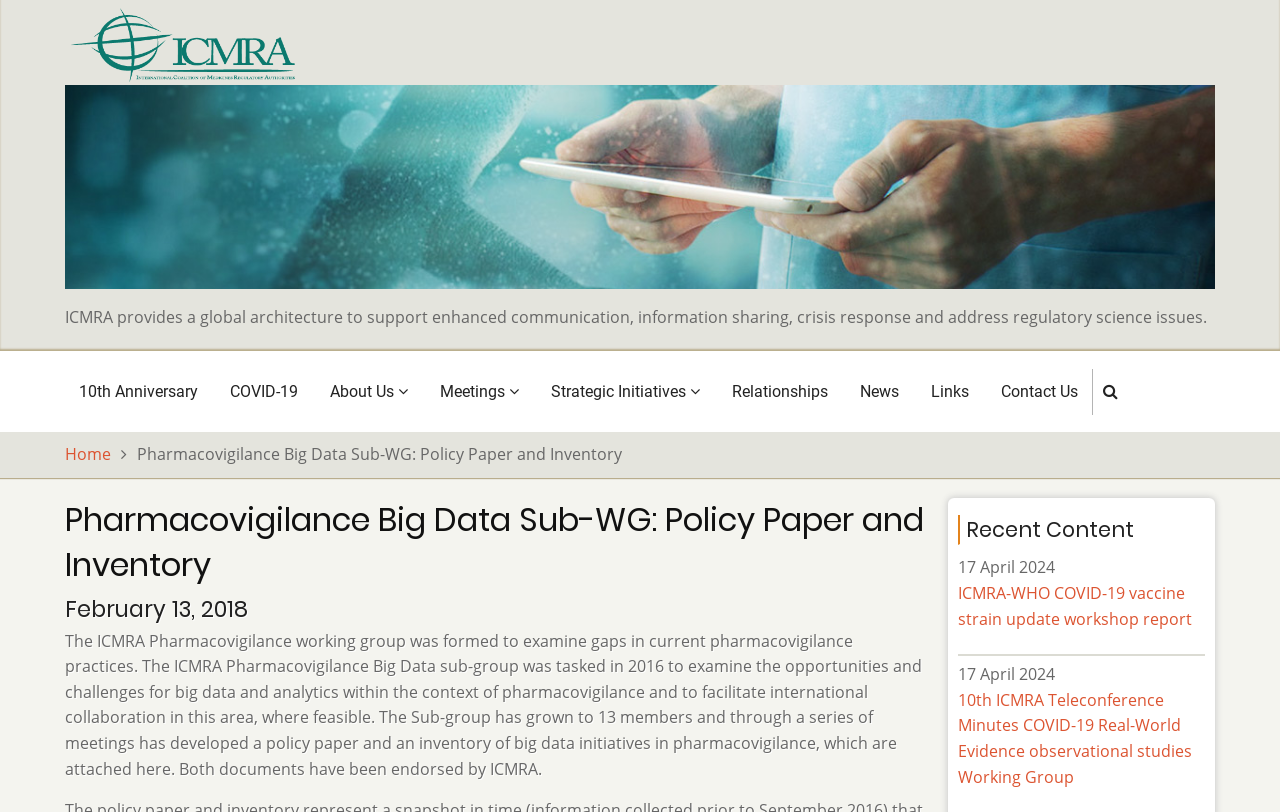Please respond to the question using a single word or phrase:
What is the title of the policy paper?

Pharmacovigilance Big Data Sub-WG: Policy Paper and Inventory